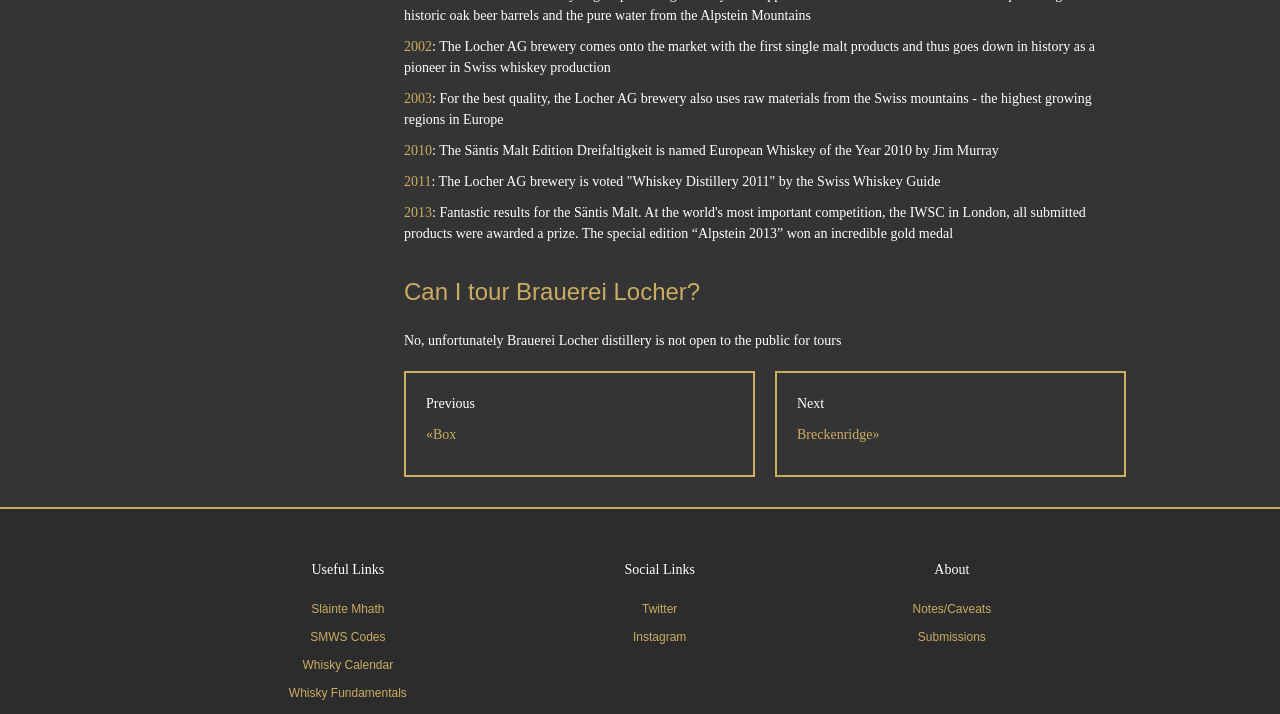Identify the bounding box coordinates of the clickable region necessary to fulfill the following instruction: "Click on '«Box'". The bounding box coordinates should be four float numbers between 0 and 1, i.e., [left, top, right, bottom].

[0.333, 0.598, 0.357, 0.619]